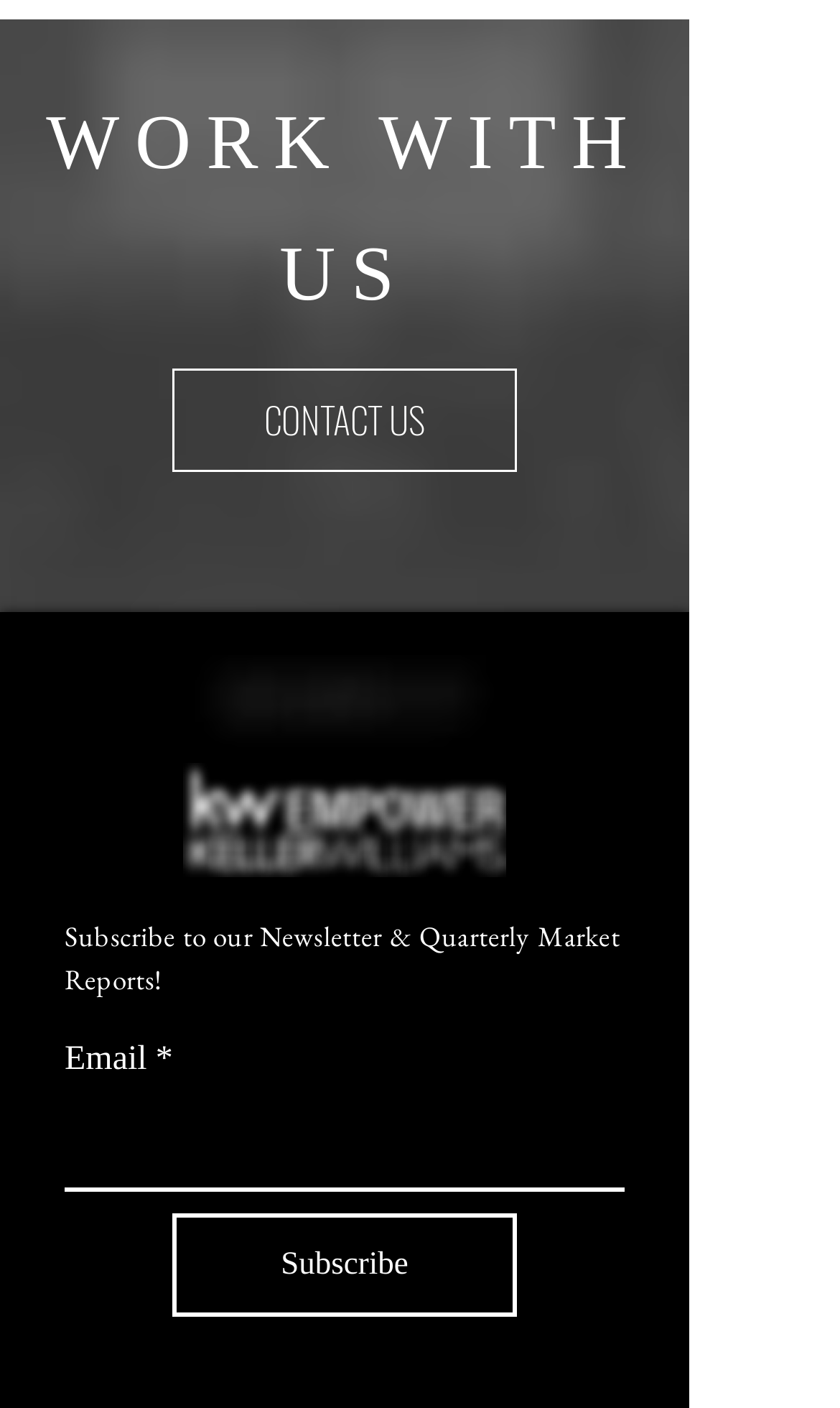Please examine the image and provide a detailed answer to the question: What is the text of the first heading element?

The first heading element on the webpage has the text 'WORK WITH US', which is likely a call to action or a section title.